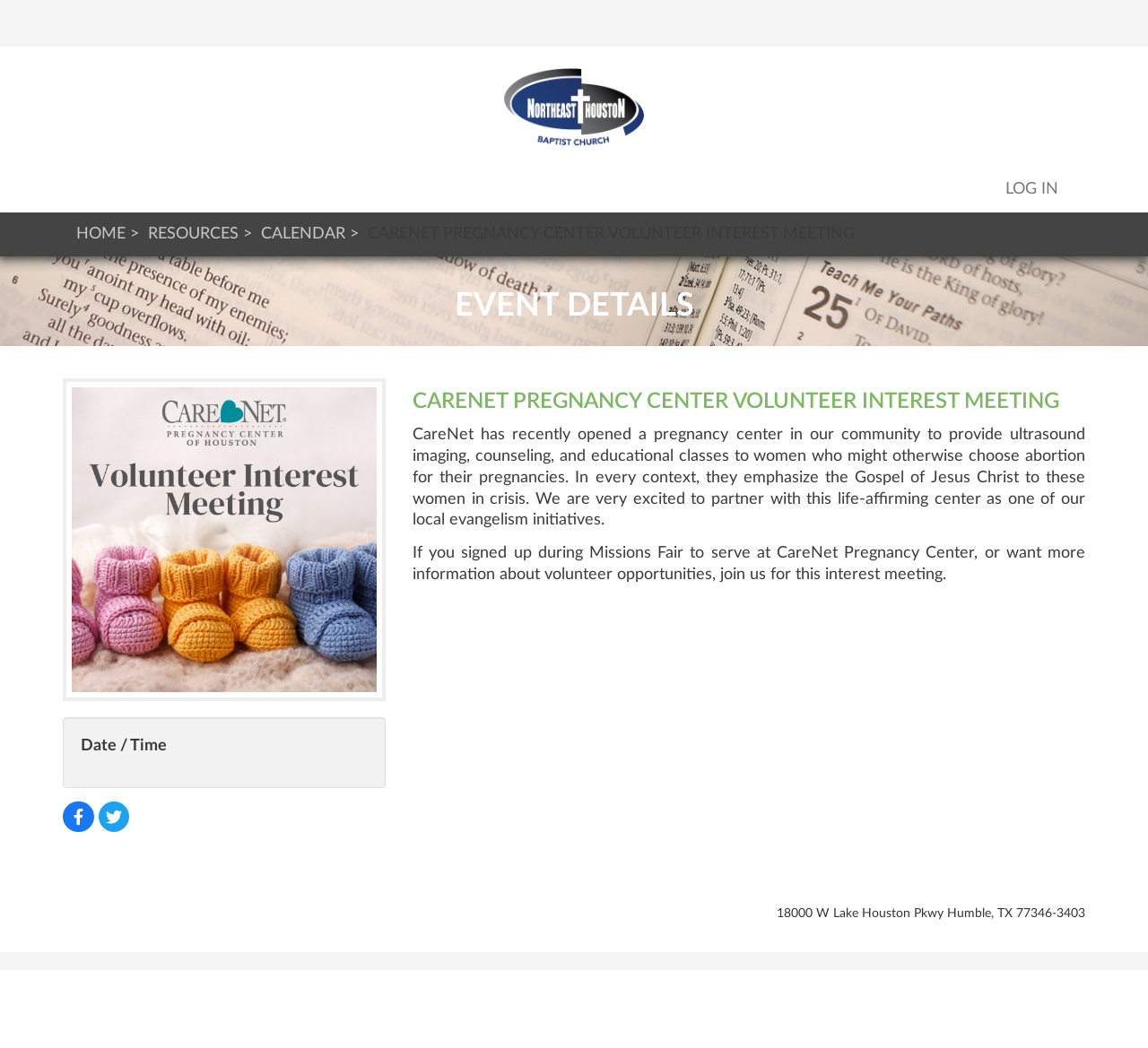Summarize the webpage in an elaborate manner.

The webpage is about an event details page from Northeast Houston Baptist Church. At the top, there is a header section with a logo image and a link to "Welcome to NEHBC" on the left, and a "LOG IN" link on the right. Below the header, there are four navigation links: "HOME", "RESOURCES", "CALENDAR", and a highlighted "EVENT DETAILS" heading.

The main content section is divided into two parts. On the left, there is an image, and on the right, there is a detailed description of the event, "CARENET PREGNANCY CENTER VOLUNTEER INTEREST MEETING". The event description is headed by a large title, followed by two paragraphs of text explaining the purpose of the event and the details of the meeting. Below the text, there are two social media links, represented by icons.

Further down, there is a section with event details, including a "Date / Time" label. At the bottom of the page, there is a footer section with the church's address, "18000 W Lake Houston Pkwy Humble, TX 77346-3403".